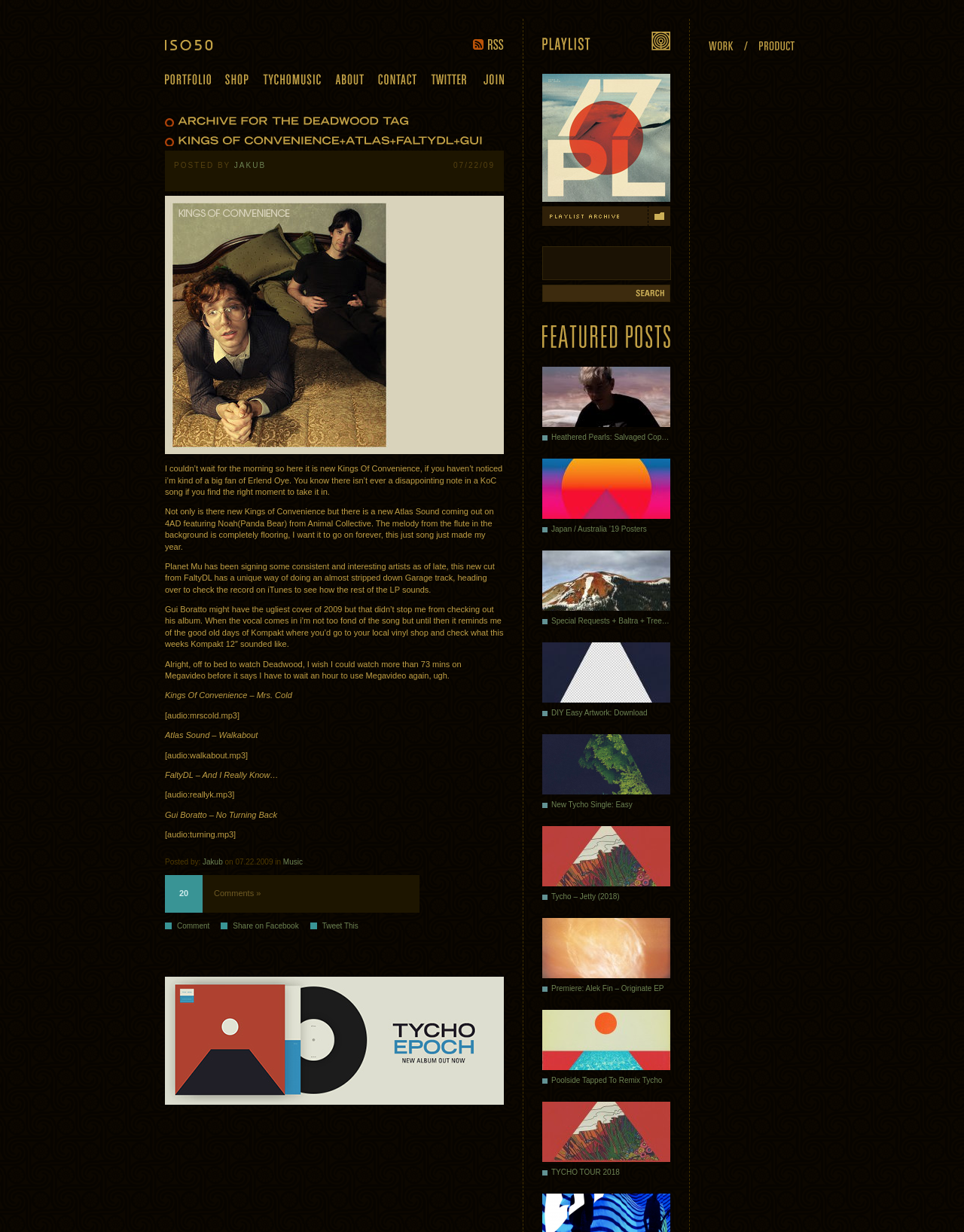Identify the bounding box coordinates of the element to click to follow this instruction: 'Listen to the Kings Of Convenience song'. Ensure the coordinates are four float values between 0 and 1, provided as [left, top, right, bottom].

[0.171, 0.561, 0.303, 0.568]